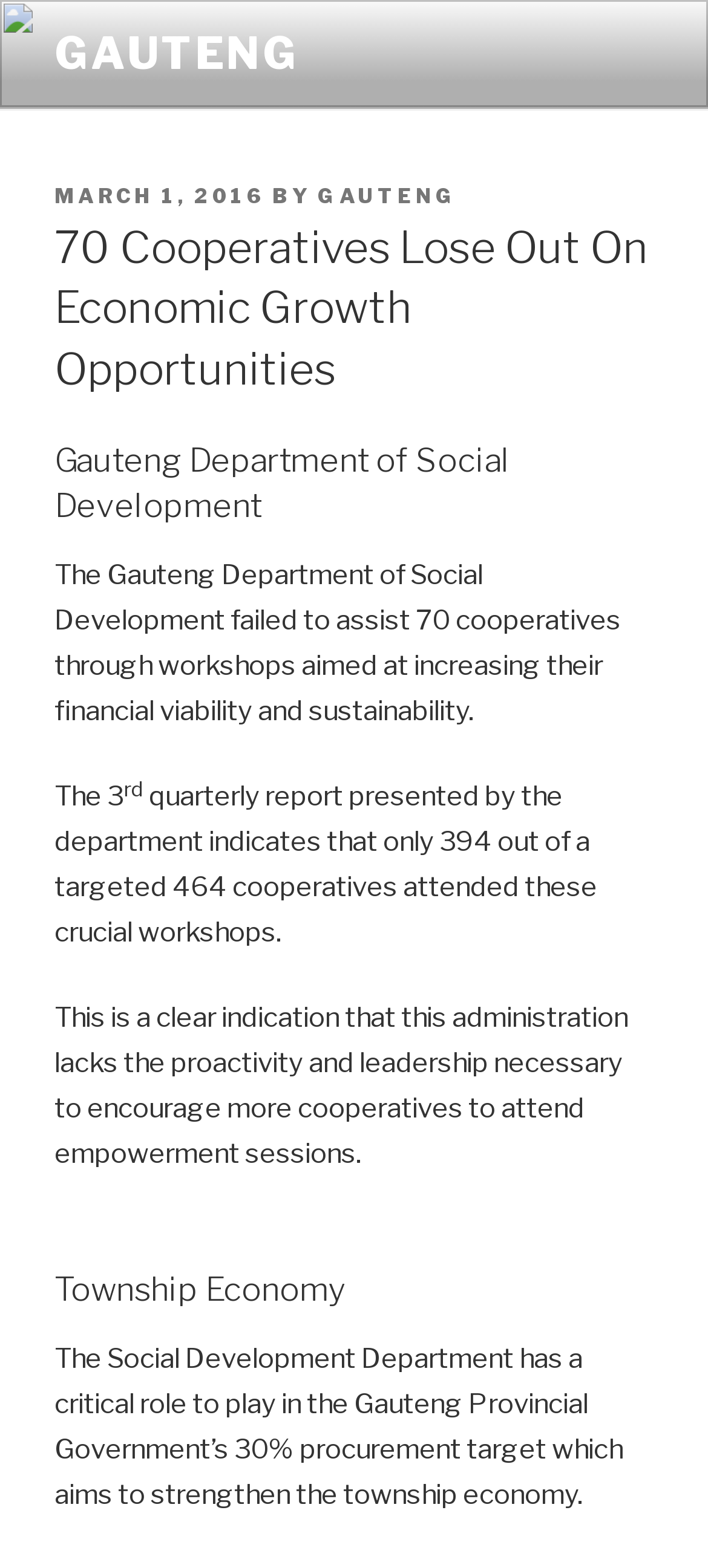Identify the bounding box for the given UI element using the description provided. Coordinates should be in the format (top-left x, top-left y, bottom-right x, bottom-right y) and must be between 0 and 1. Here is the description: March 1, 2016

[0.077, 0.116, 0.374, 0.132]